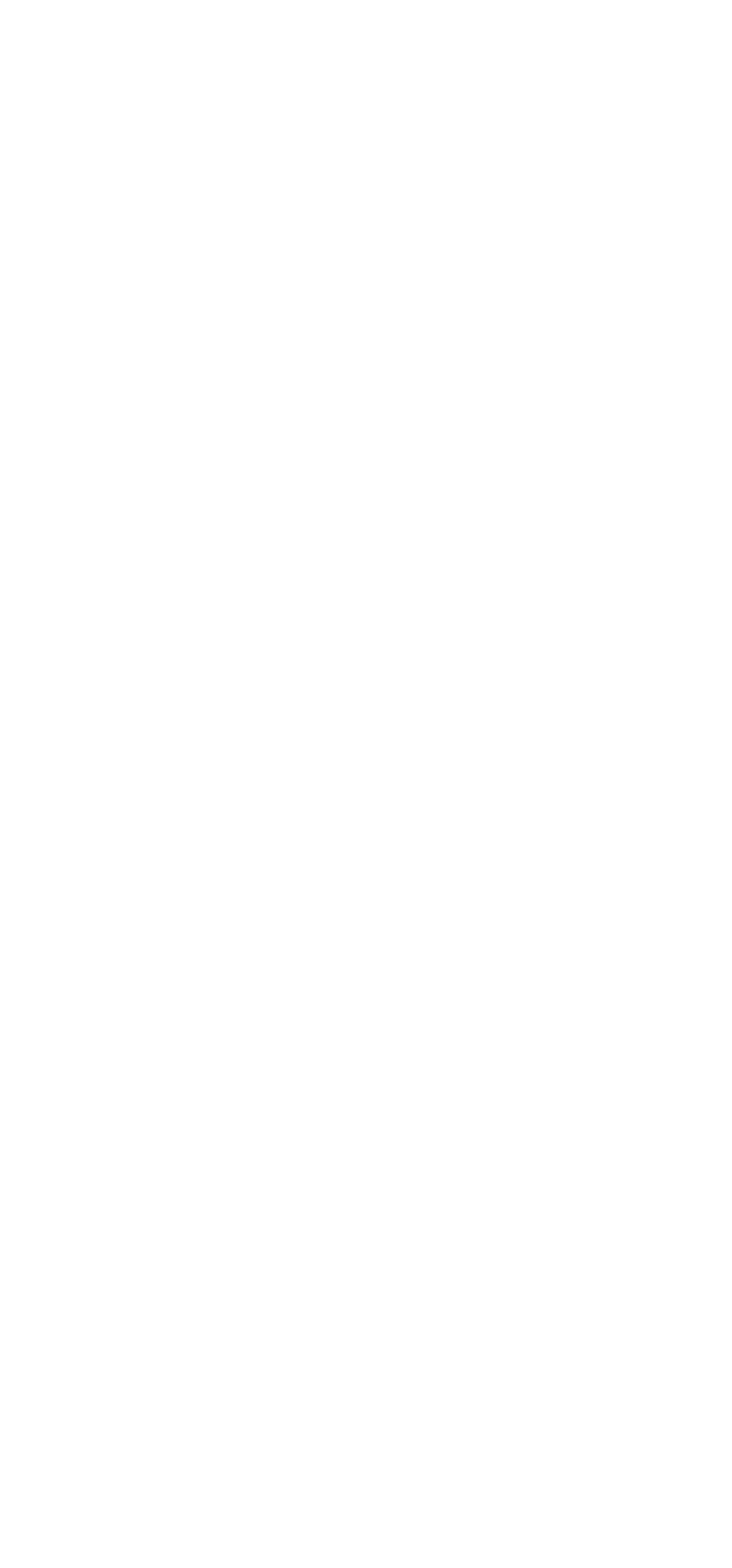Pinpoint the bounding box coordinates of the area that should be clicked to complete the following instruction: "Click the first social media link". The coordinates must be given as four float numbers between 0 and 1, i.e., [left, top, right, bottom].

[0.077, 0.92, 0.215, 0.985]